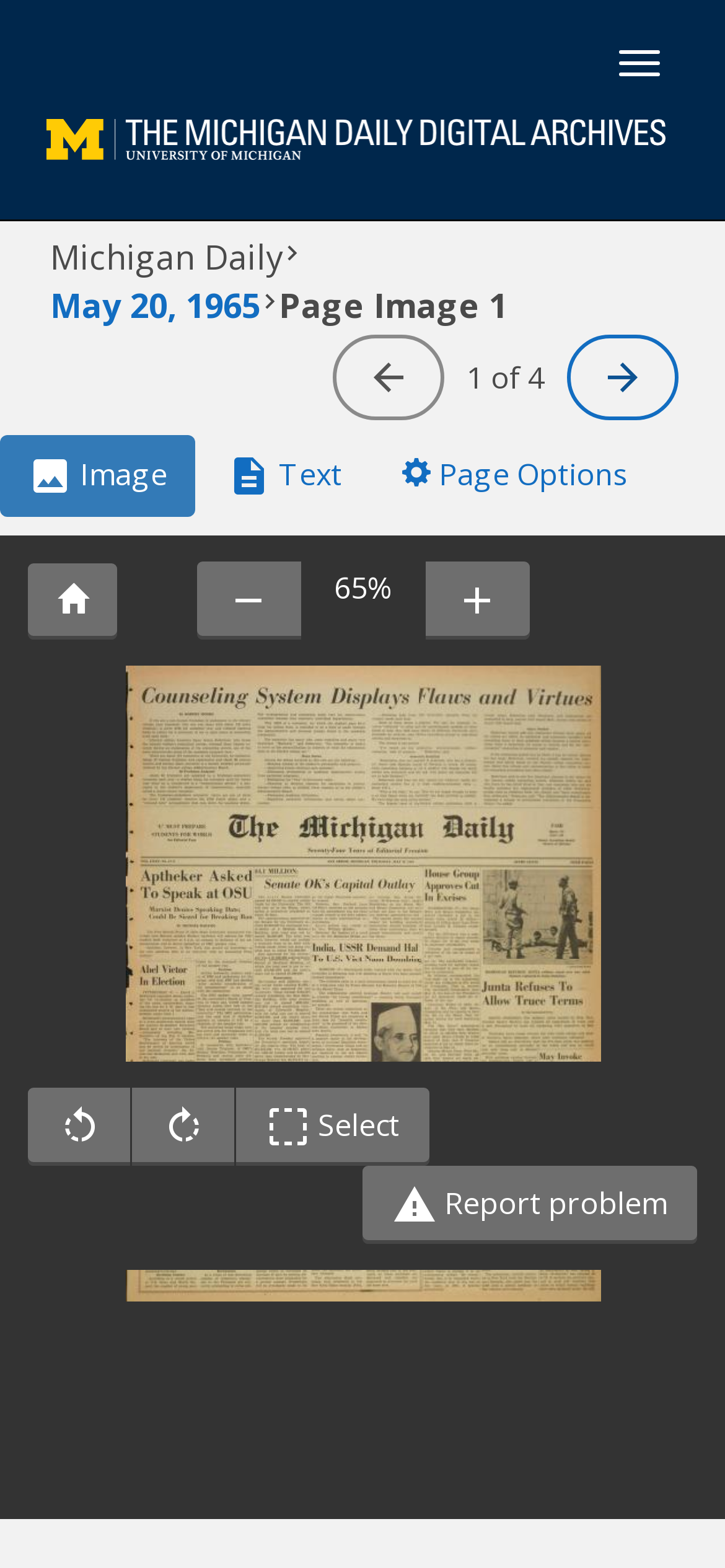Use a single word or phrase to answer the following:
How many buttons are in the 'image controls' group?

3